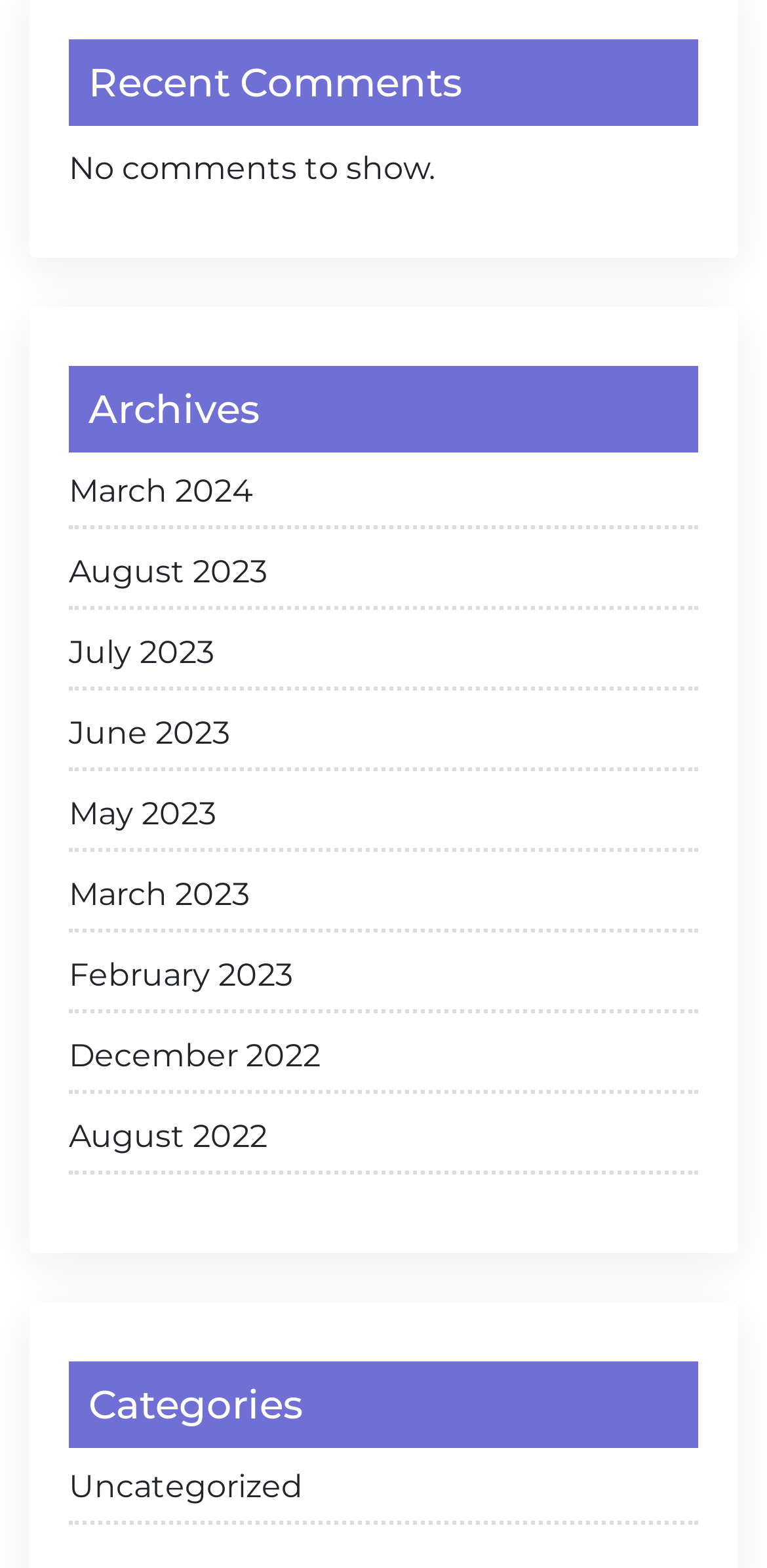What is the most recent archive month?
Give a one-word or short-phrase answer derived from the screenshot.

March 2024